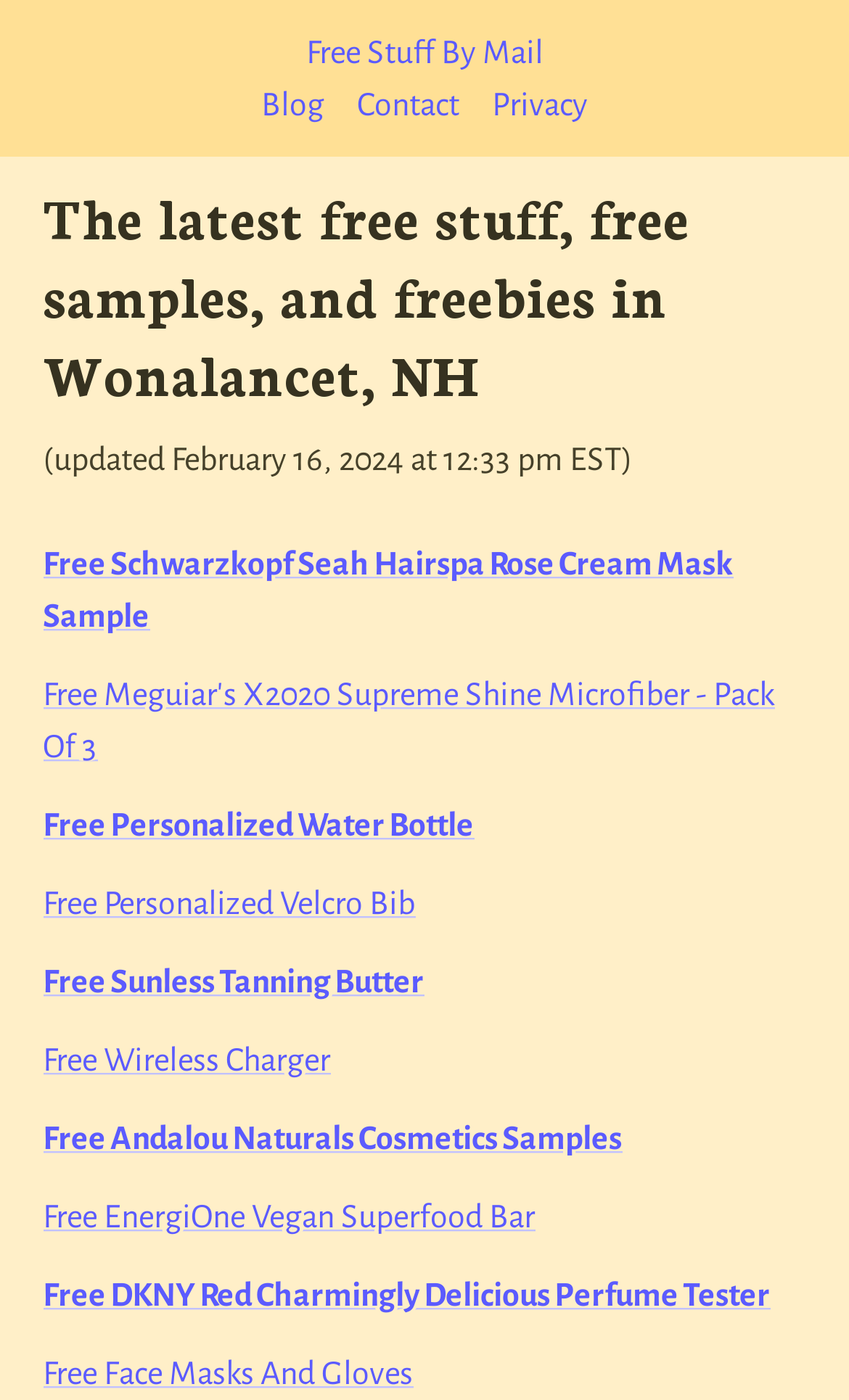Pinpoint the bounding box coordinates of the area that should be clicked to complete the following instruction: "Get a free Wireless Charger". The coordinates must be given as four float numbers between 0 and 1, i.e., [left, top, right, bottom].

[0.05, 0.744, 0.388, 0.769]